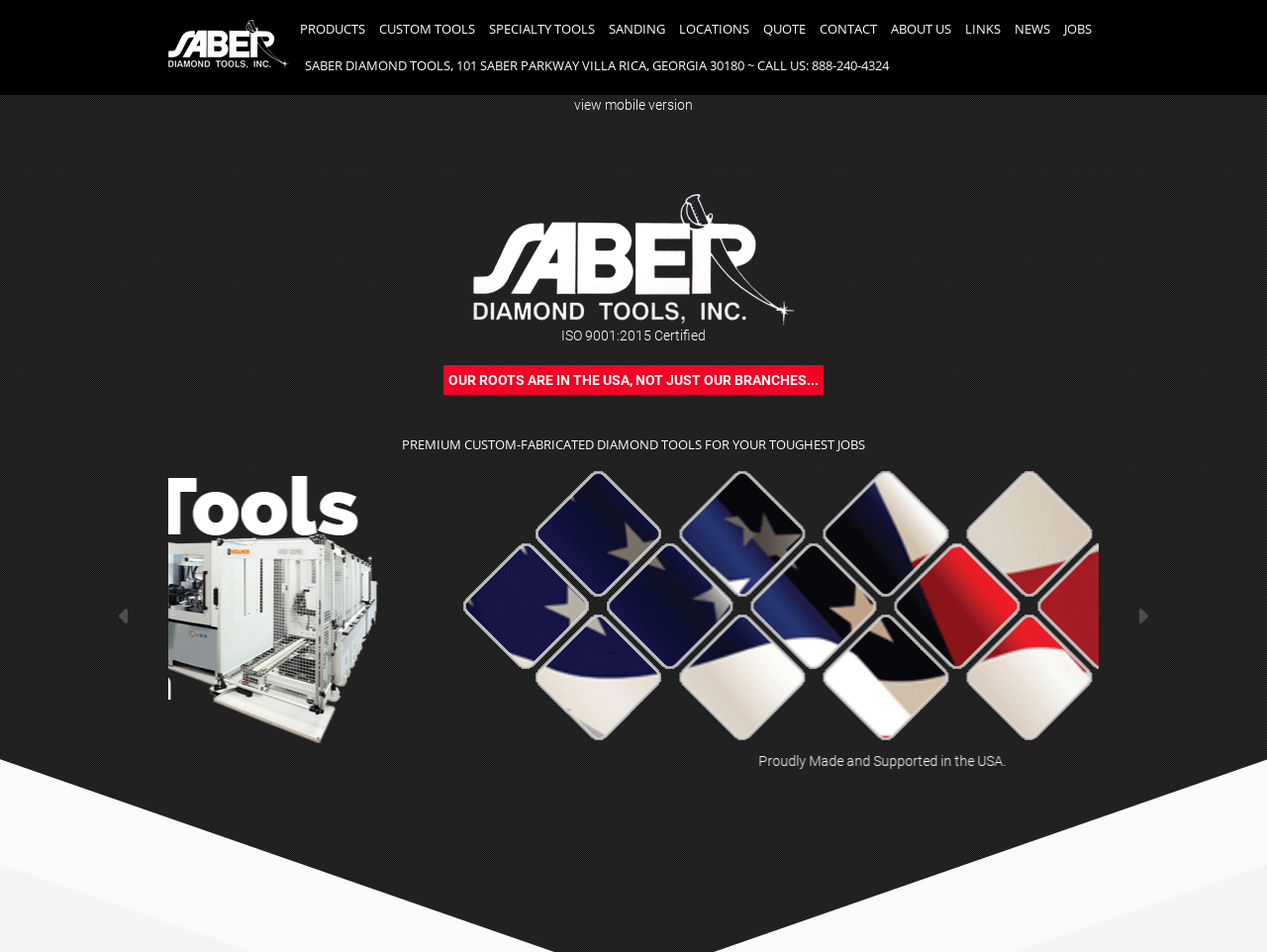Determine the bounding box of the UI component based on this description: "parent_node: Original Art Prints". The bounding box coordinates should be four float values between 0 and 1, i.e., [left, top, right, bottom].

None